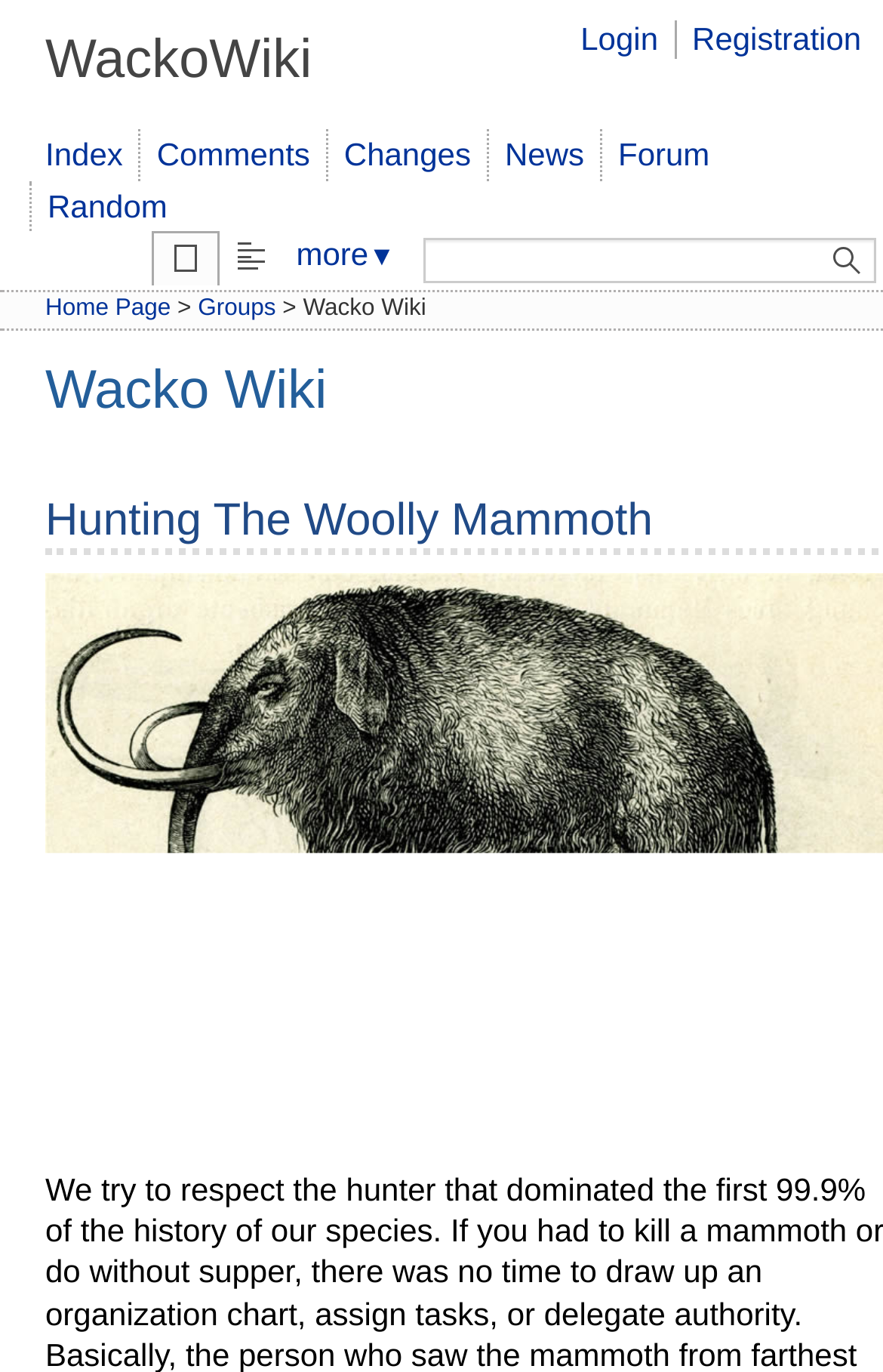Locate the bounding box coordinates of the UI element described by: "WackoWiki". Provide the coordinates as four float numbers between 0 and 1, formatted as [left, top, right, bottom].

[0.051, 0.021, 0.353, 0.066]